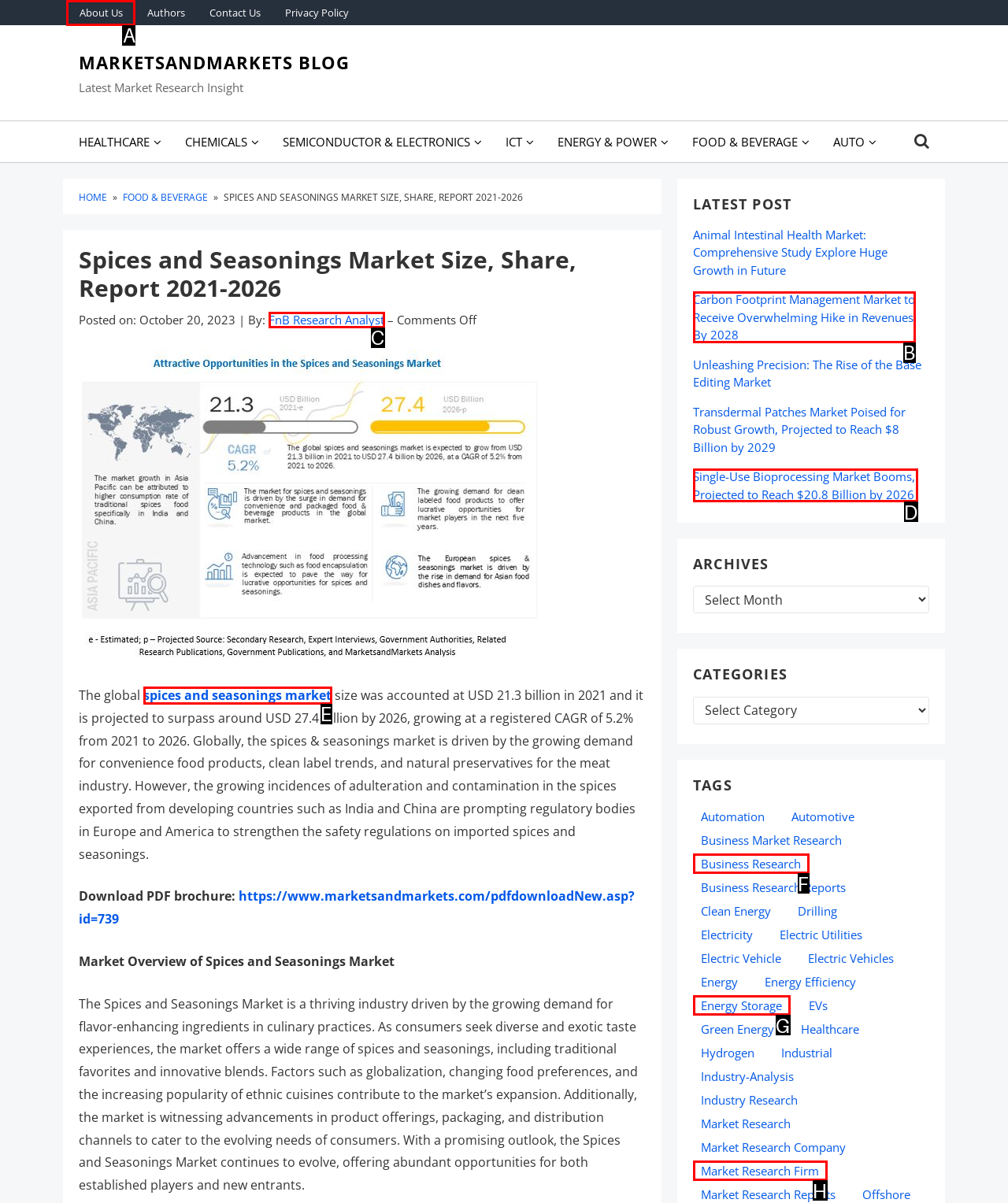Tell me which one HTML element I should click to complete the following instruction: Click on the 'About Us' link
Answer with the option's letter from the given choices directly.

A